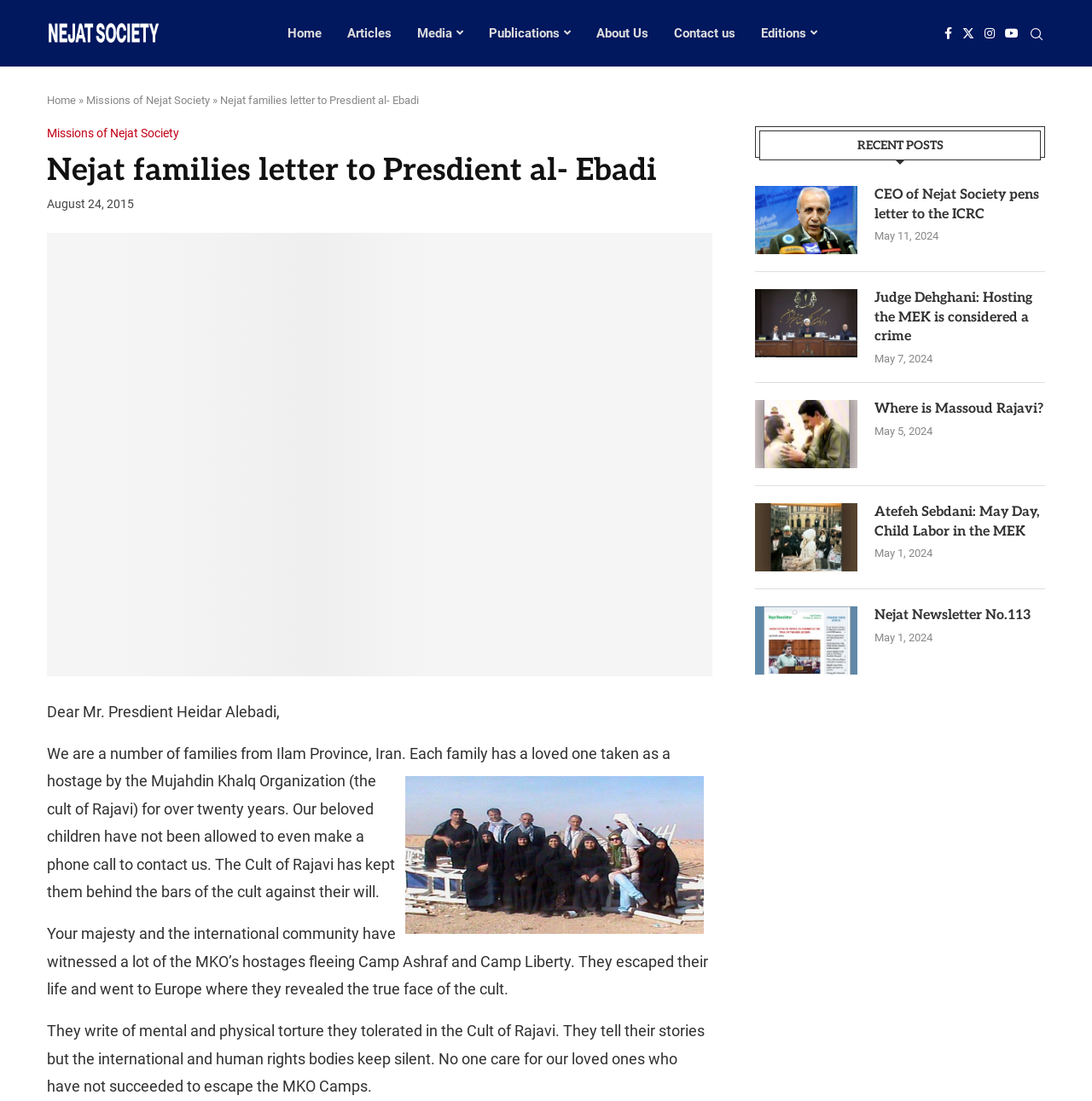Identify the bounding box coordinates for the element you need to click to achieve the following task: "Read the 'Nejat families letter to Presdient al- Ebadi'". Provide the bounding box coordinates as four float numbers between 0 and 1, in the form [left, top, right, bottom].

[0.202, 0.085, 0.384, 0.097]